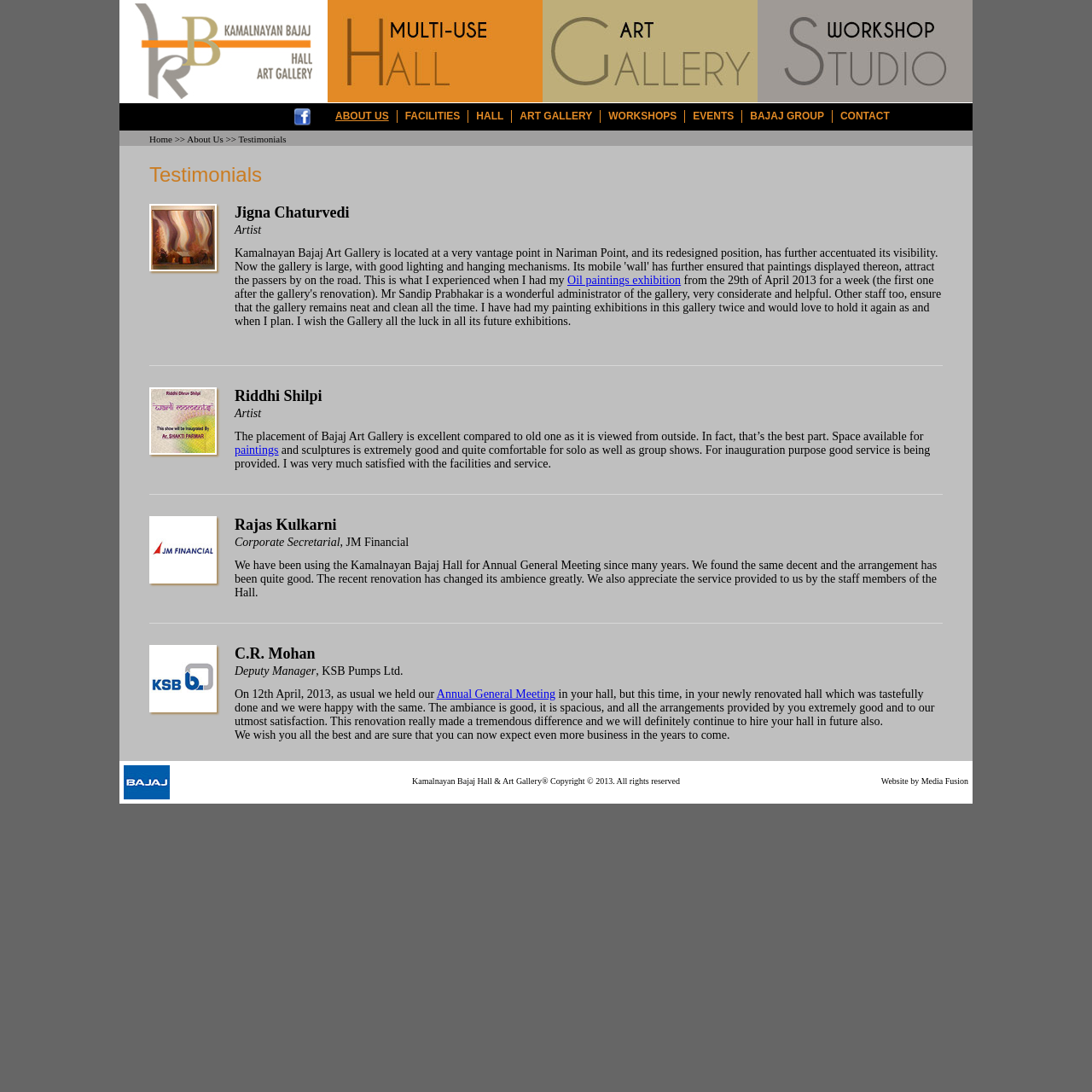Give a one-word or short phrase answer to the question: 
What is the name of the company of Rajas Kulkarni?

JM Financial